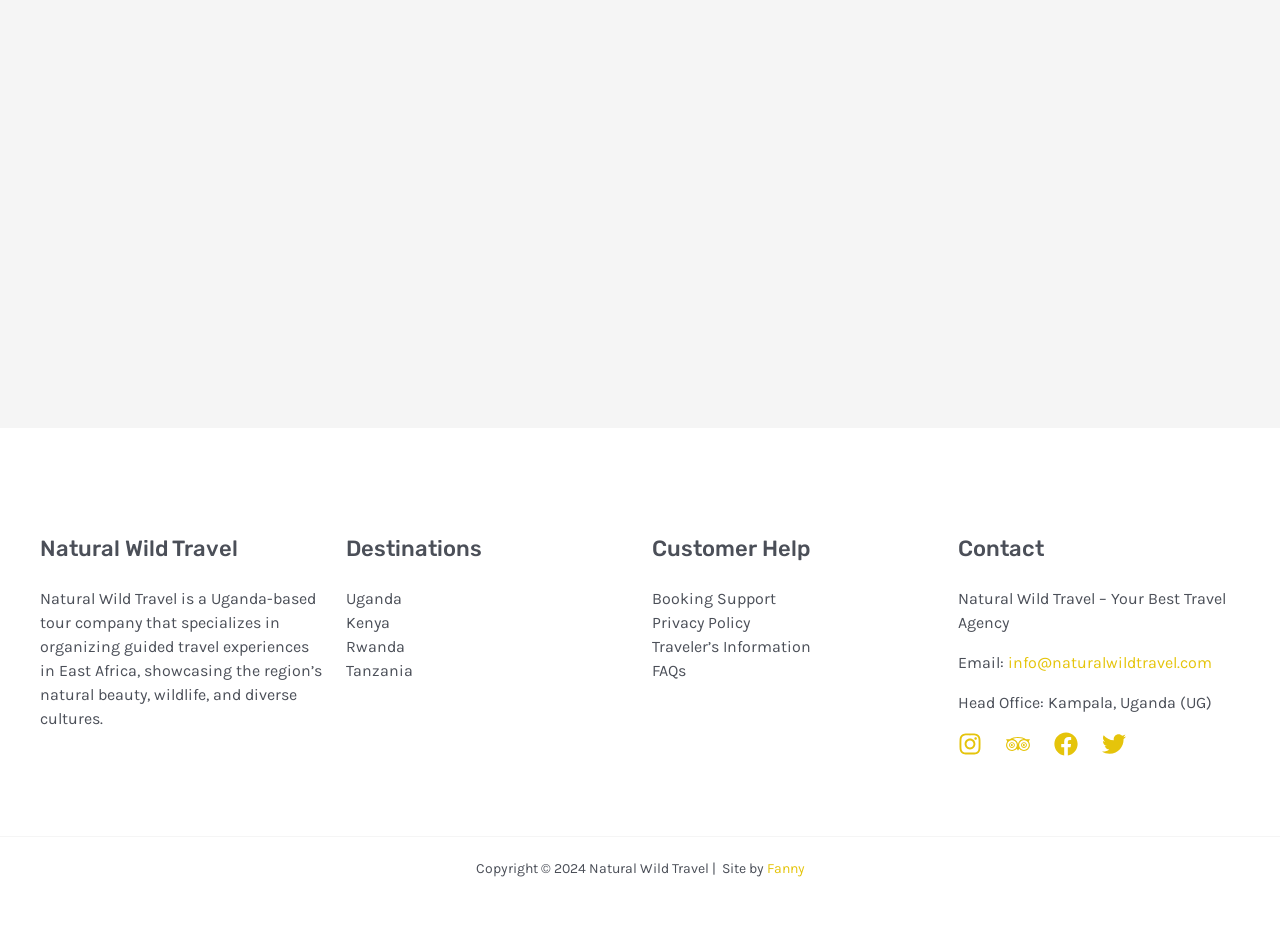Respond to the question below with a concise word or phrase:
What social media platforms does the tour company have?

Instagram, Trip Advisor, Facebook, Twitter